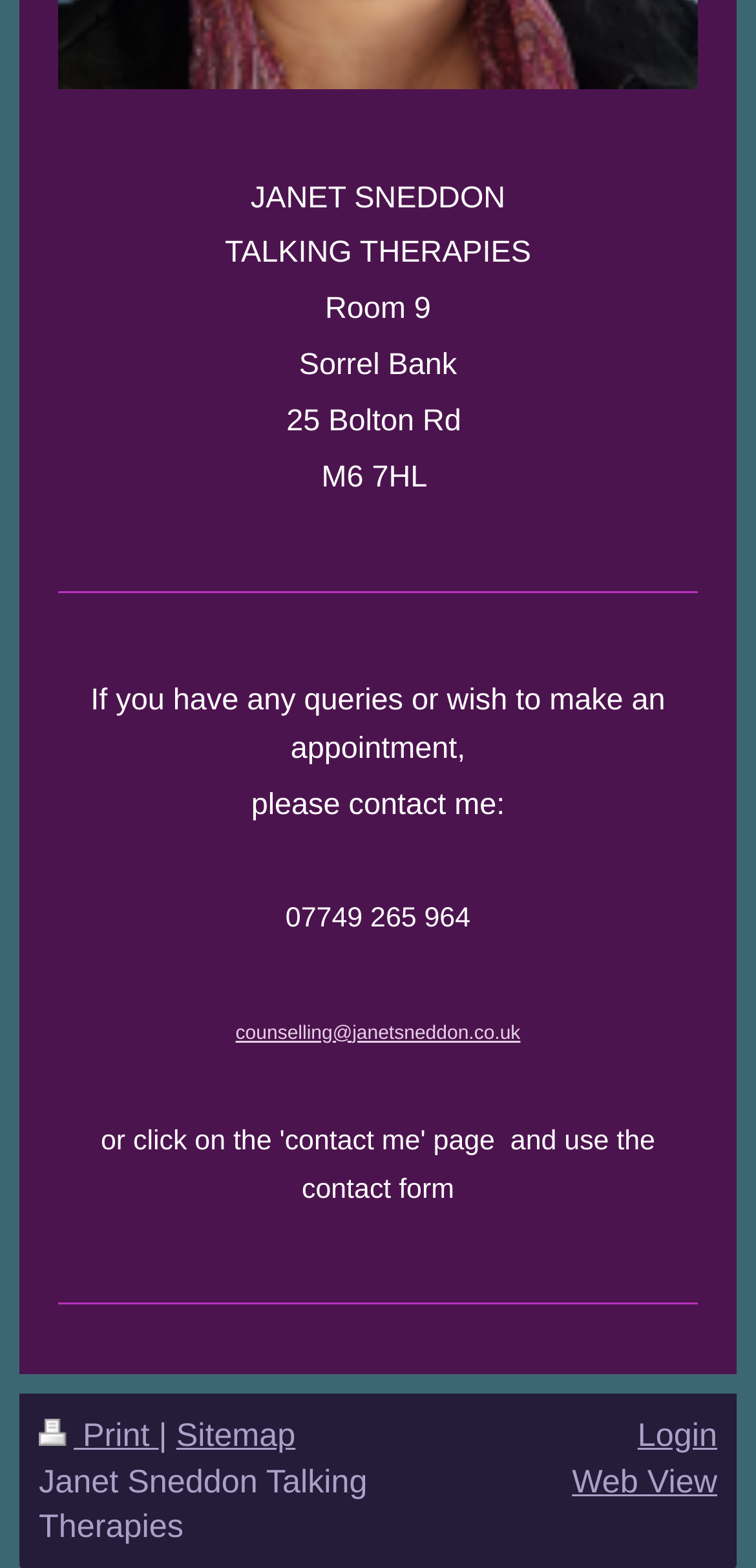Identify and provide the bounding box for the element described by: "Web View".

[0.757, 0.933, 0.949, 0.956]